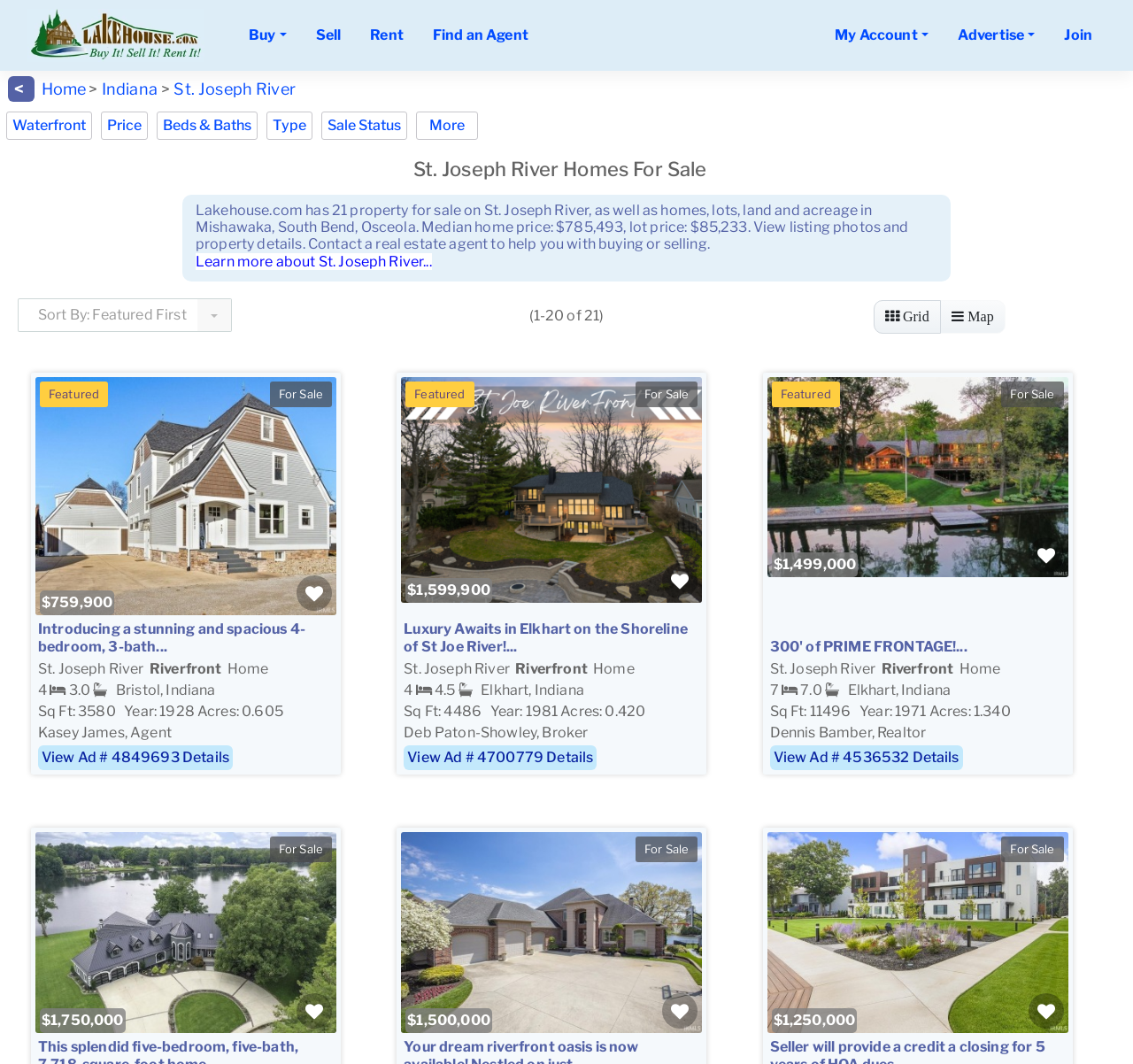Using the provided element description: "Beds & Baths", determine the bounding box coordinates of the corresponding UI element in the screenshot.

[0.138, 0.104, 0.227, 0.131]